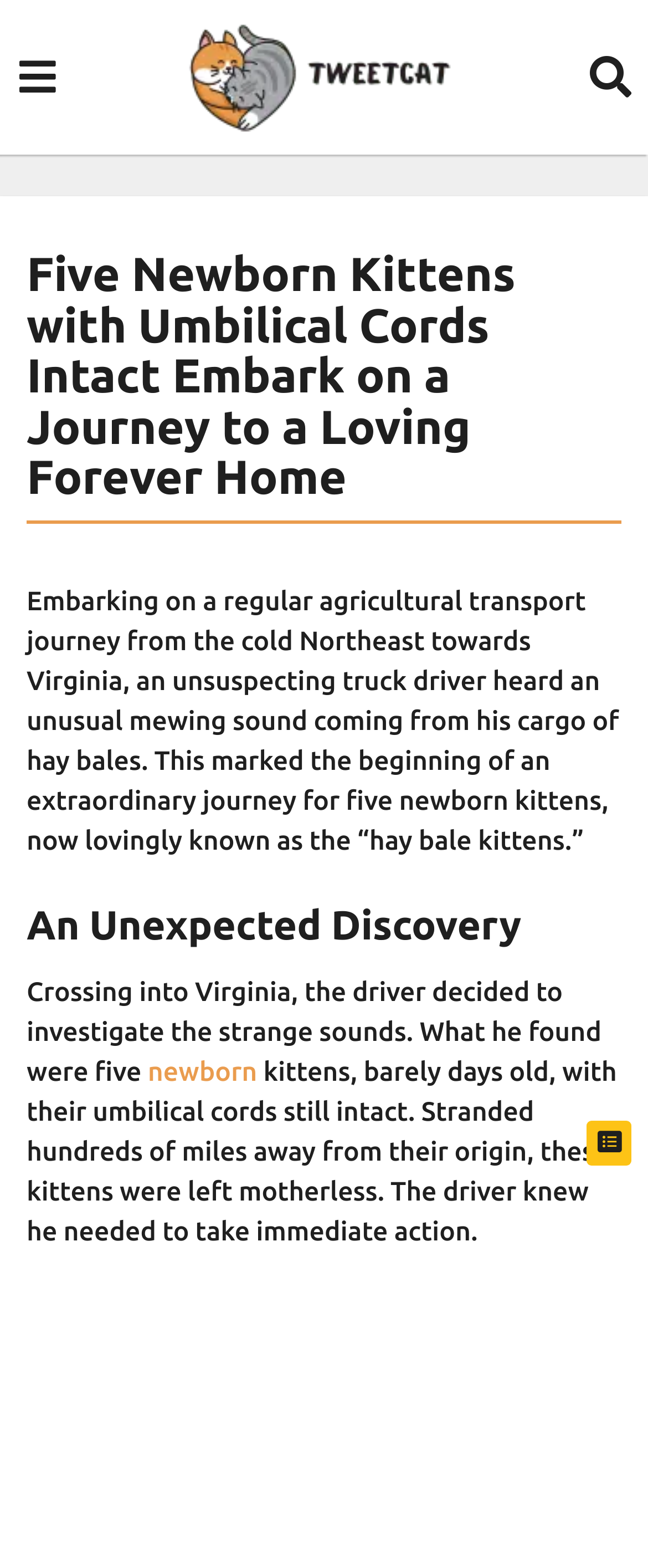How old were the kittens when found?
Can you provide a detailed and comprehensive answer to the question?

The webpage states that the kittens were found with their umbilical cords still intact, indicating that they were barely days old when discovered by the truck driver.